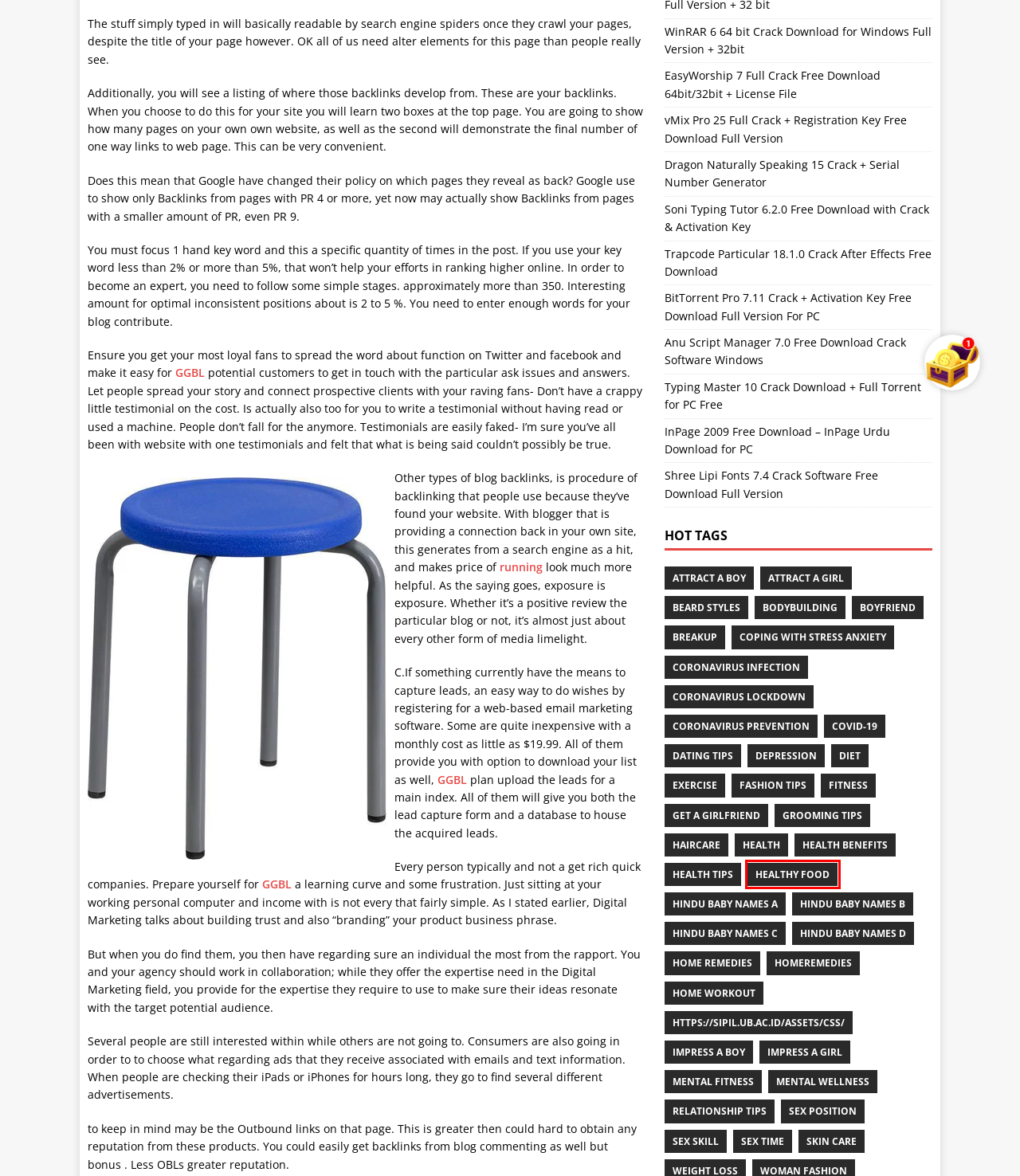Examine the screenshot of a webpage with a red rectangle bounding box. Select the most accurate webpage description that matches the new webpage after clicking the element within the bounding box. Here are the candidates:
A. InPage 2009 Free Download – InPage Urdu Download for PC – Health and Glow | 2H-Fit |
B. WinRAR 6 64 bit Crack Download for Windows Full Version + 32bit – Health and Glow | 2H-Fit |
C. healthy food – Health and Glow | 2H-Fit |
D. grooming tips – Health and Glow | 2H-Fit |
E. sex time – Health and Glow | 2H-Fit |
F. breakup – Health and Glow | 2H-Fit |
G. Shree Lipi Fonts 7.4 Crack Software Free Download Full Version – Health and Glow | 2H-Fit |
H. haircare – Health and Glow | 2H-Fit |

C